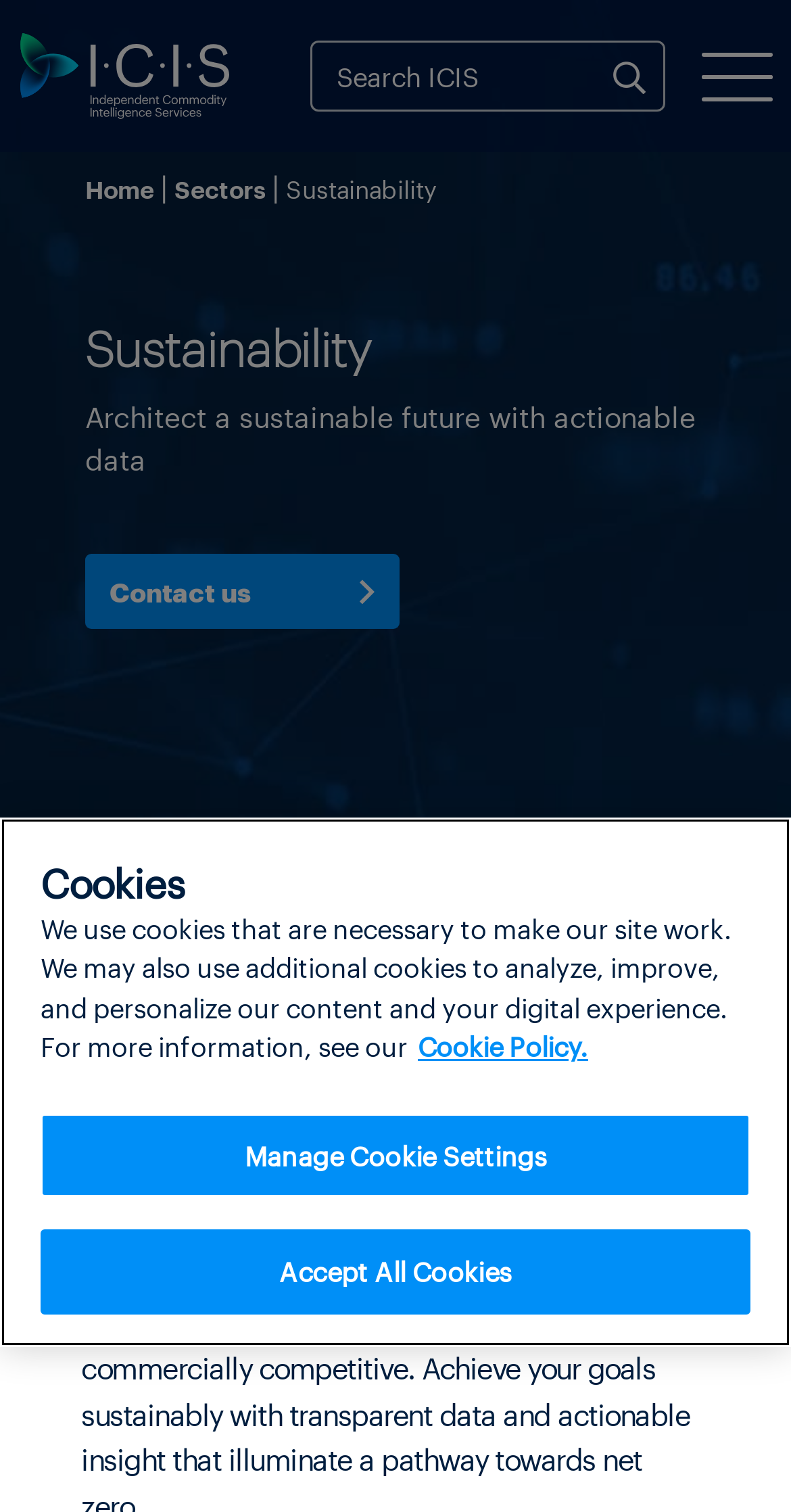Please determine the bounding box coordinates of the area that needs to be clicked to complete this task: 'Contact us'. The coordinates must be four float numbers between 0 and 1, formatted as [left, top, right, bottom].

[0.108, 0.366, 0.505, 0.416]